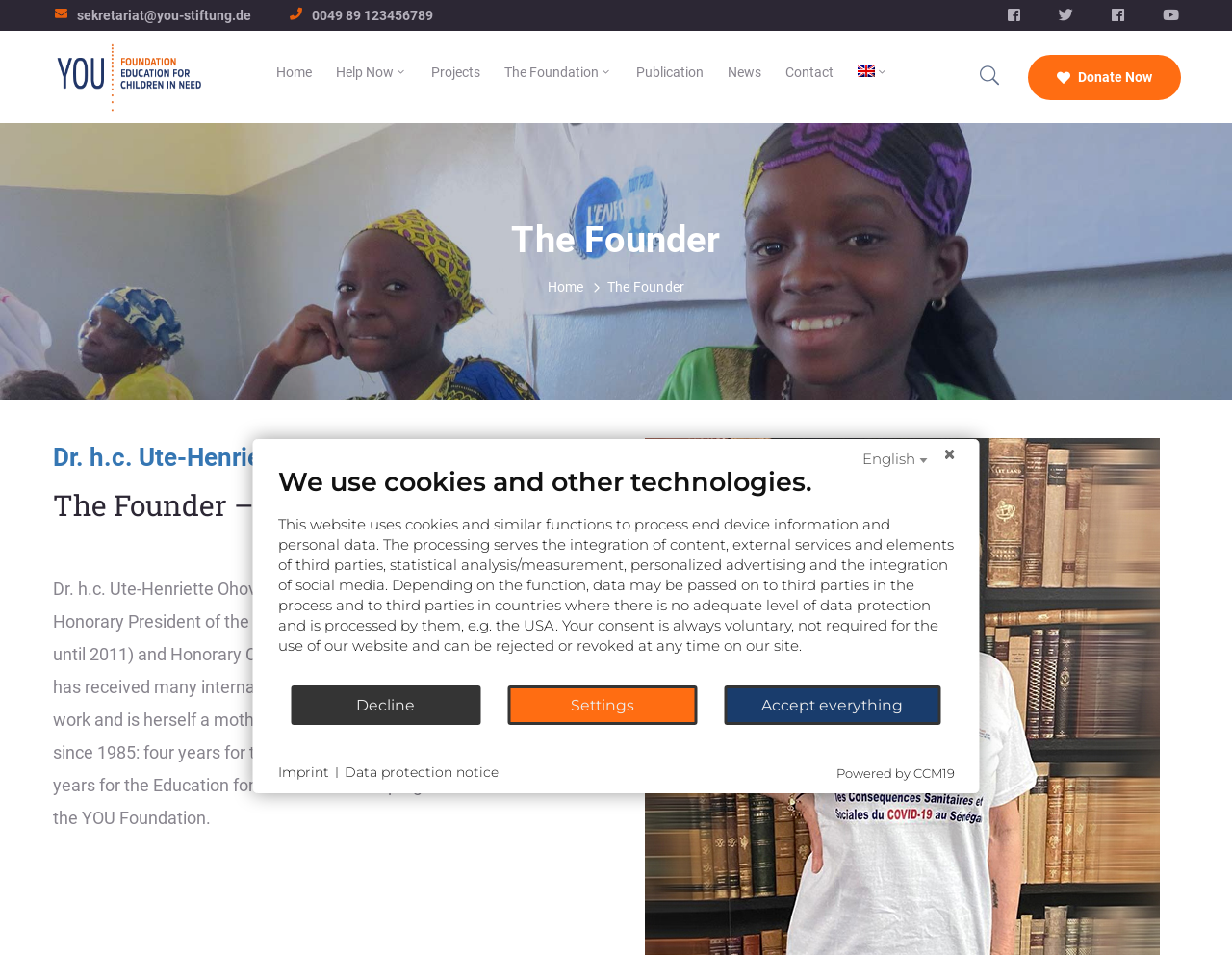Determine the bounding box coordinates for the area you should click to complete the following instruction: "Click the 'Home' link".

[0.224, 0.062, 0.253, 0.089]